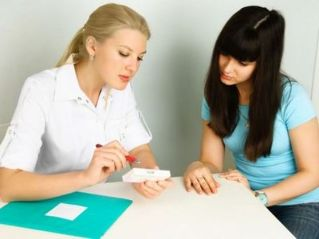With reference to the image, please provide a detailed answer to the following question: What is on the table?

On the table, there is a green folder or notepad, which adds a professional touch to the setting, suggesting that the healthcare professional is taking notes or referencing important information related to the patient's condition.